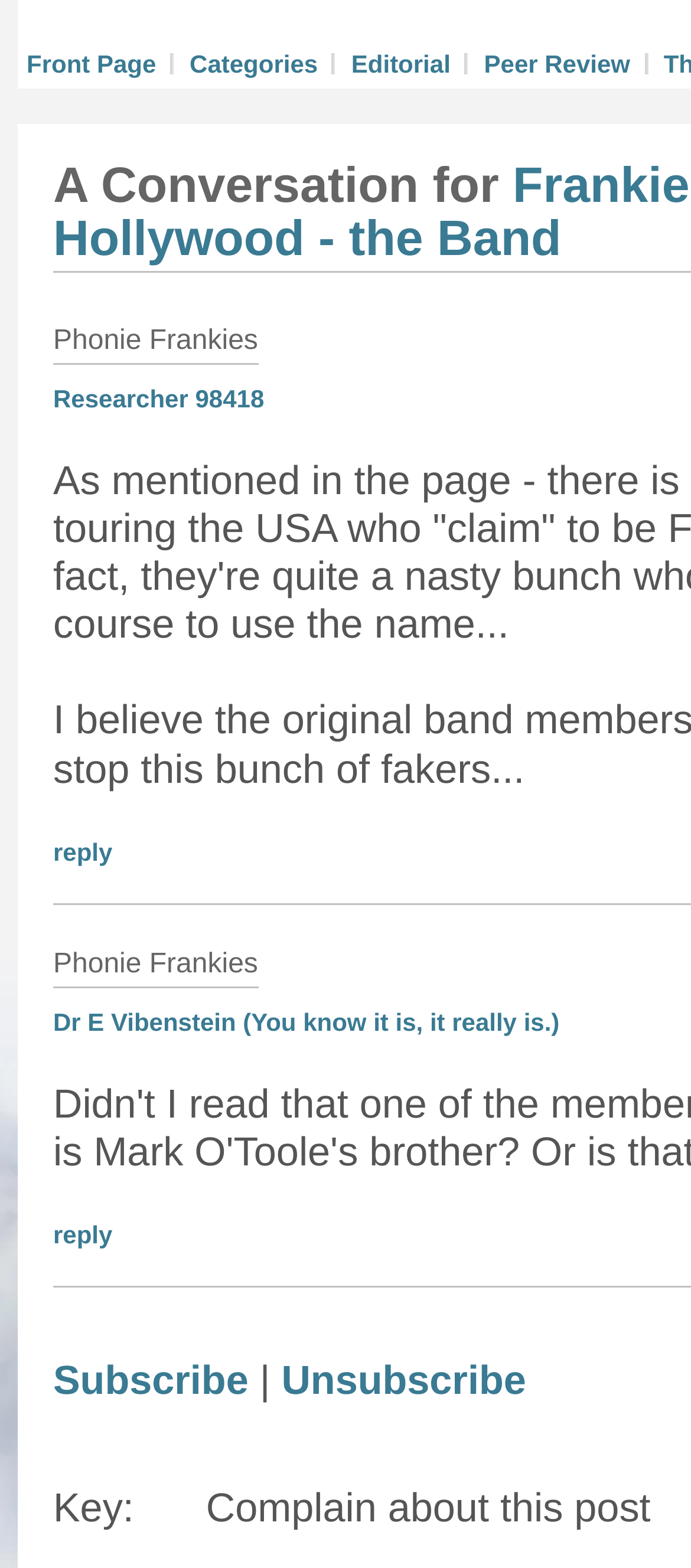How many reply links are there?
Based on the image, please offer an in-depth response to the question.

I found two links with the text 'reply', one at [0.077, 0.534, 0.163, 0.552] and another at [0.077, 0.778, 0.163, 0.796], so the answer is '2'.